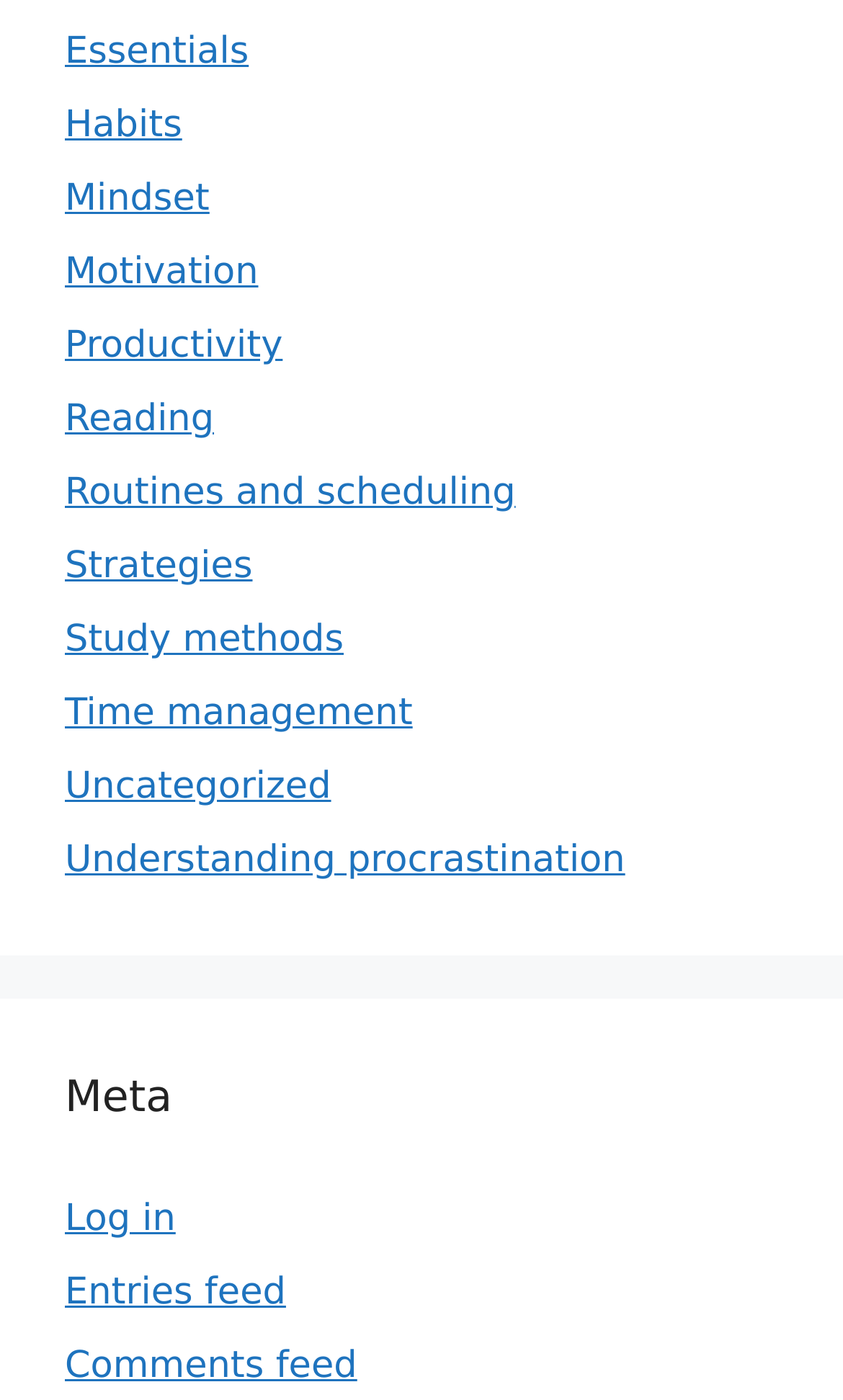Please mark the bounding box coordinates of the area that should be clicked to carry out the instruction: "Explore Understanding procrastination".

[0.077, 0.6, 0.742, 0.63]